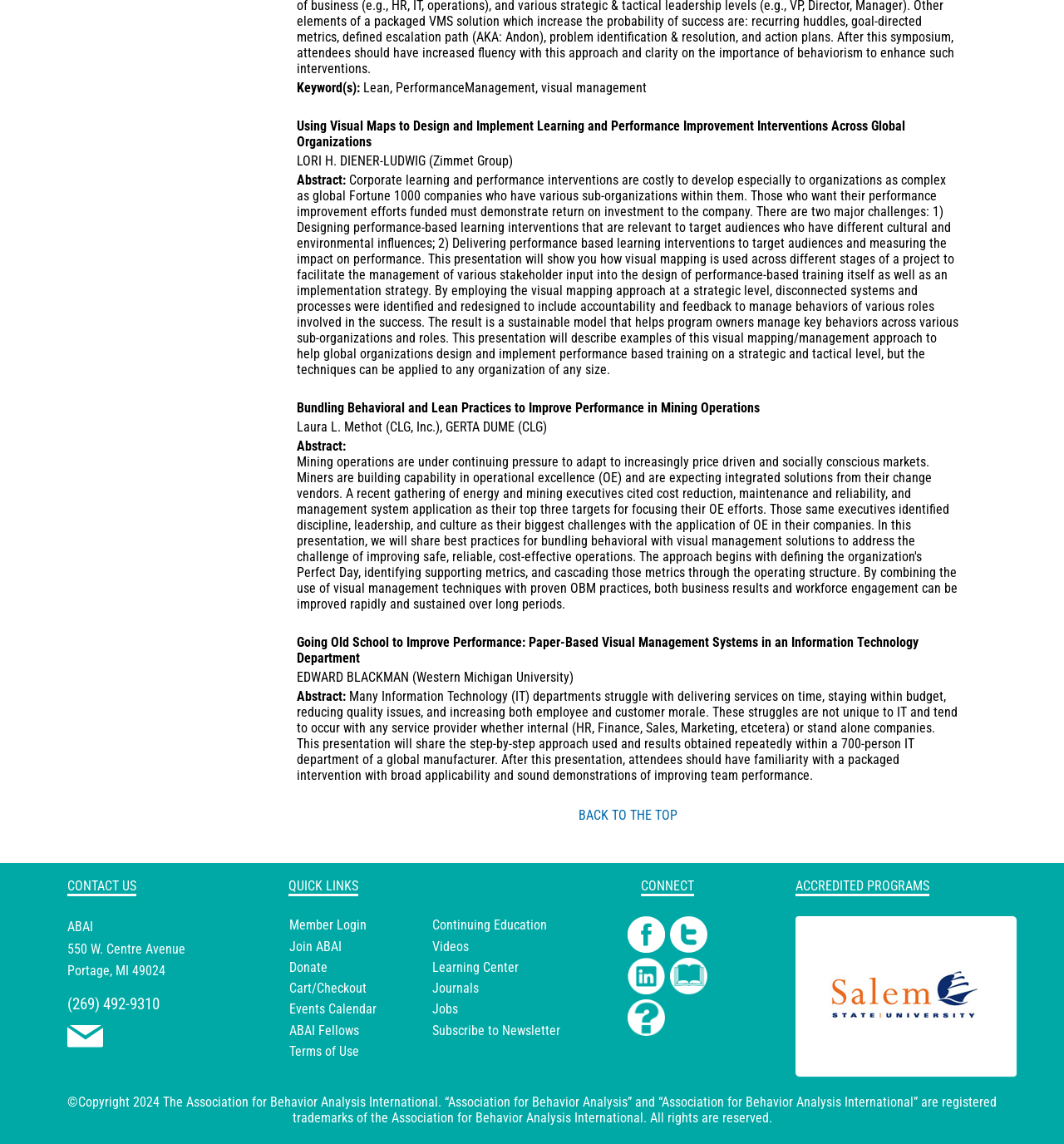Given the element description: "Subscribe to Newsletter", predict the bounding box coordinates of the UI element it refers to, using four float numbers between 0 and 1, i.e., [left, top, right, bottom].

[0.406, 0.894, 0.526, 0.907]